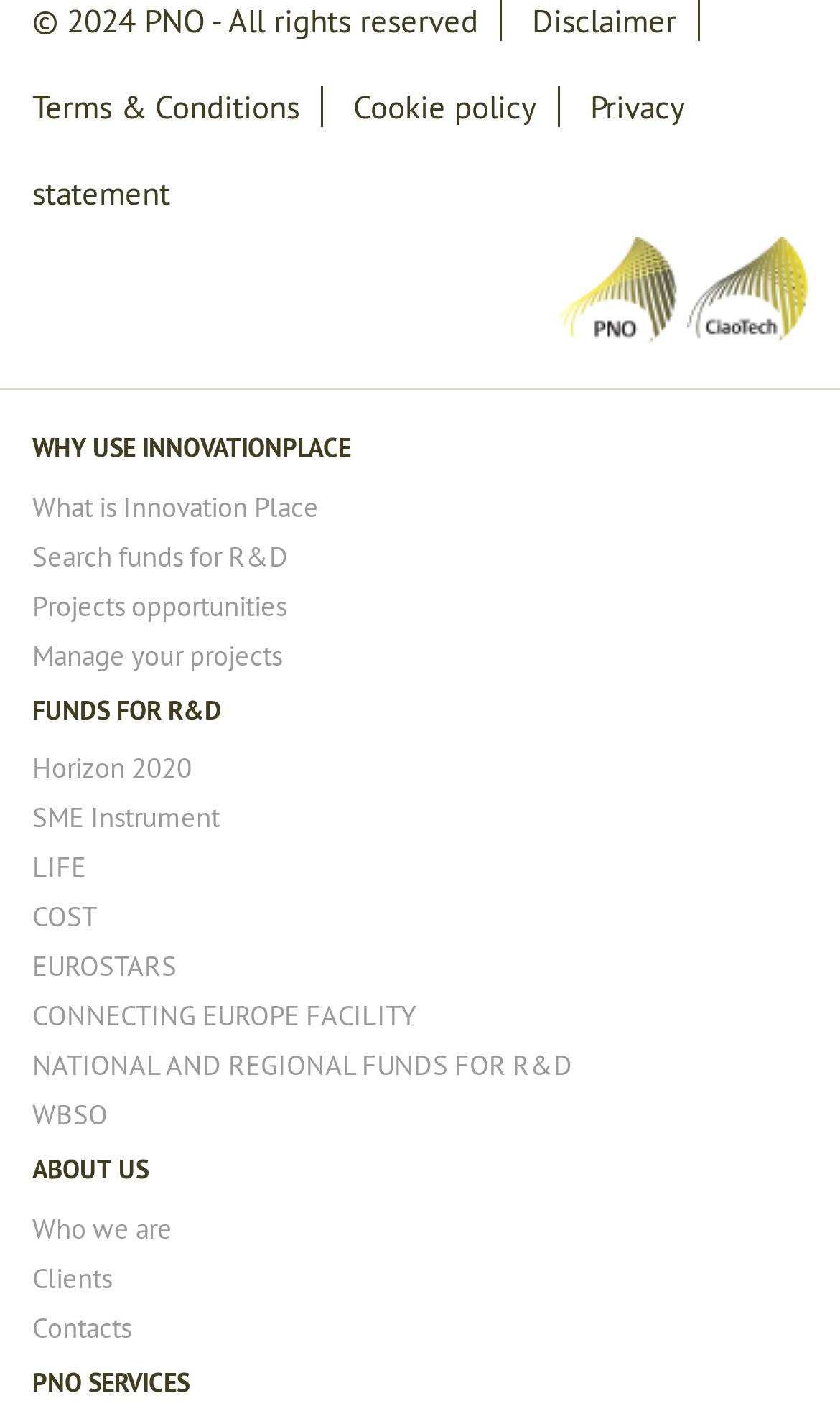Find the bounding box coordinates of the area to click in order to follow the instruction: "Learn about Horizon 2020".

[0.038, 0.532, 0.228, 0.556]